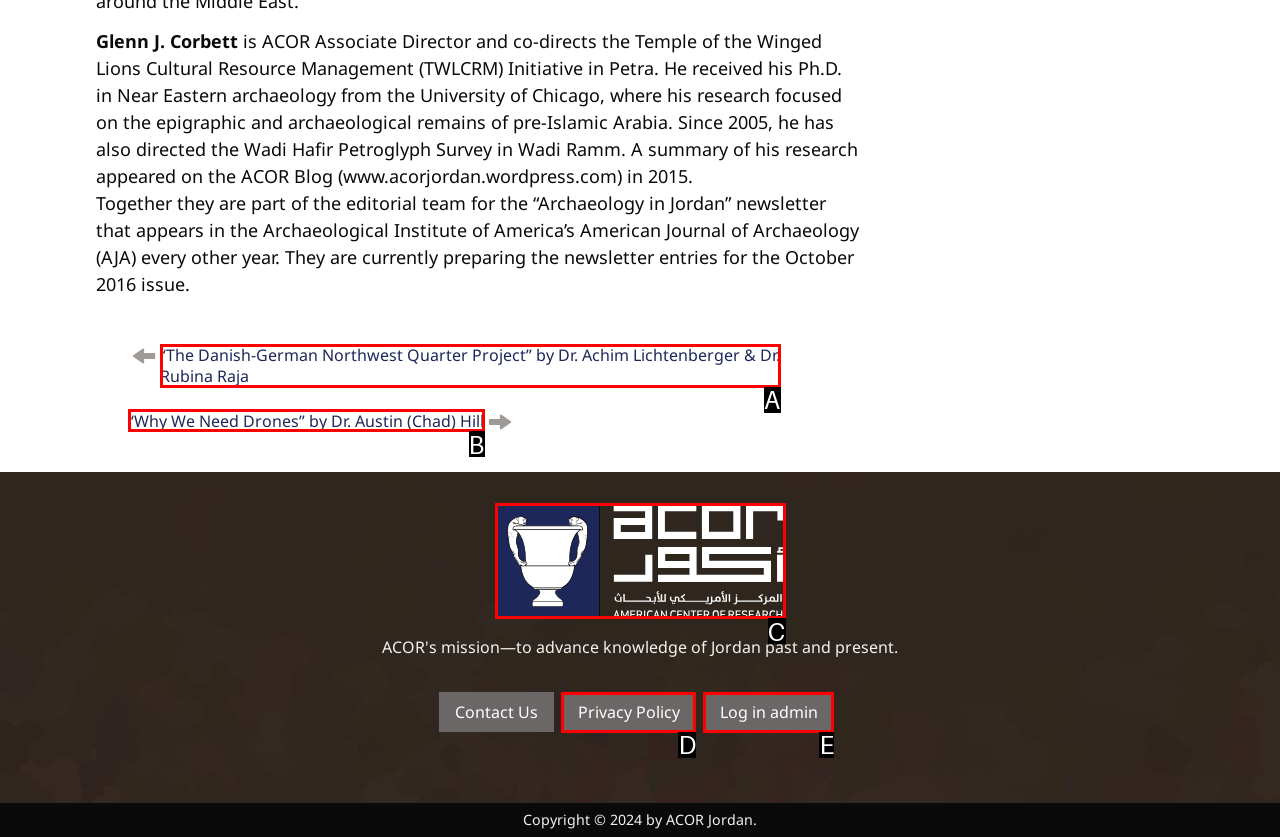Find the option that fits the given description: Log in admin
Answer with the letter representing the correct choice directly.

E